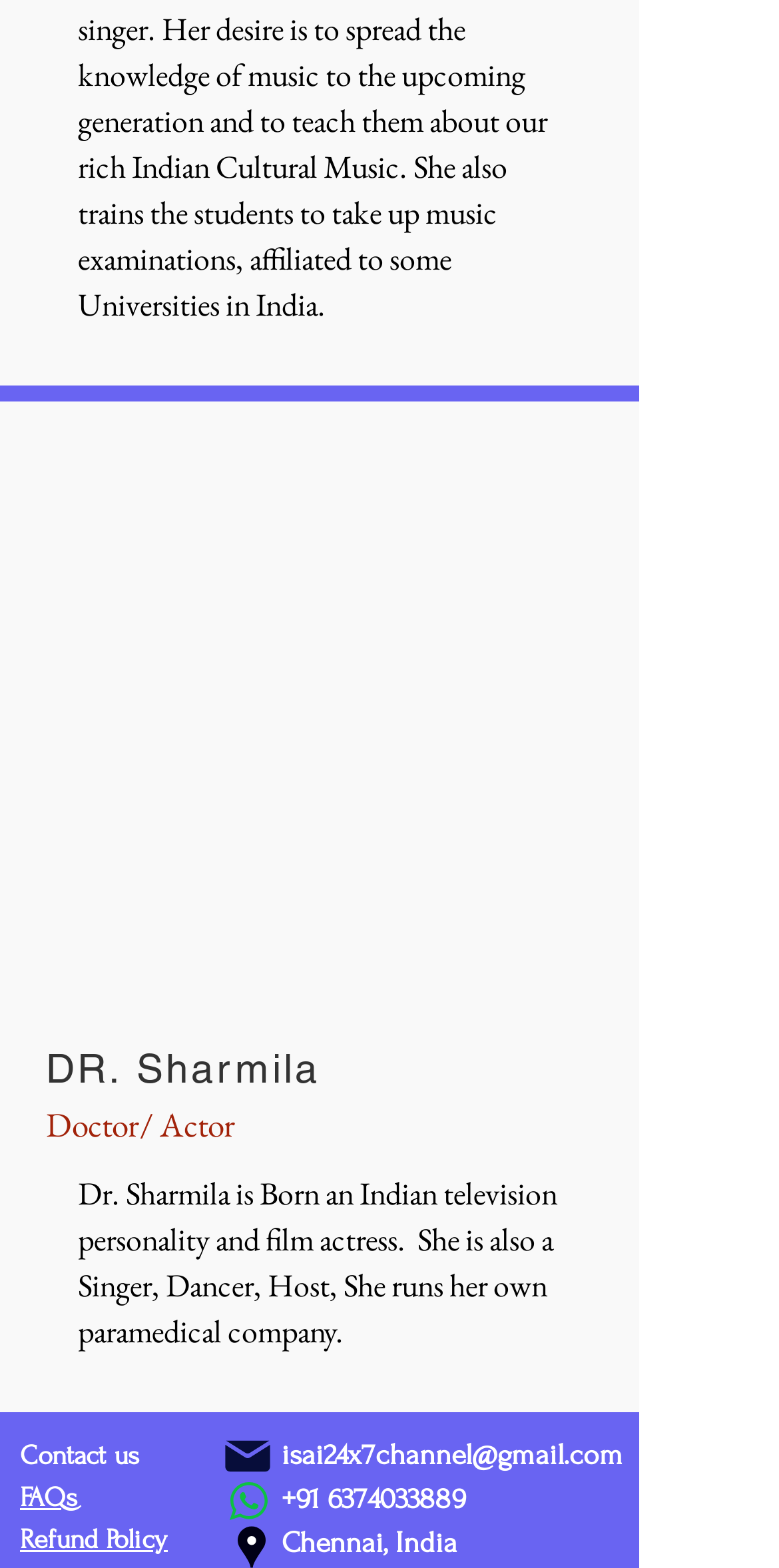What is Dr. Sharmila's profession?
Give a one-word or short-phrase answer derived from the screenshot.

Doctor/Actor